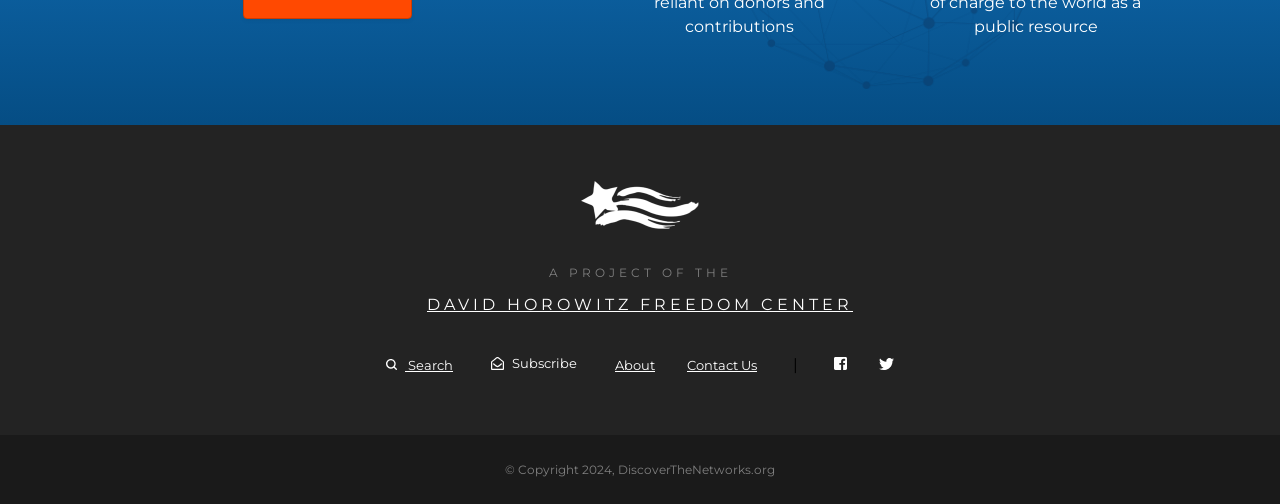What is the organization behind the project?
Respond with a short answer, either a single word or a phrase, based on the image.

DAVID HOROWITZ FREEDOM CENTER